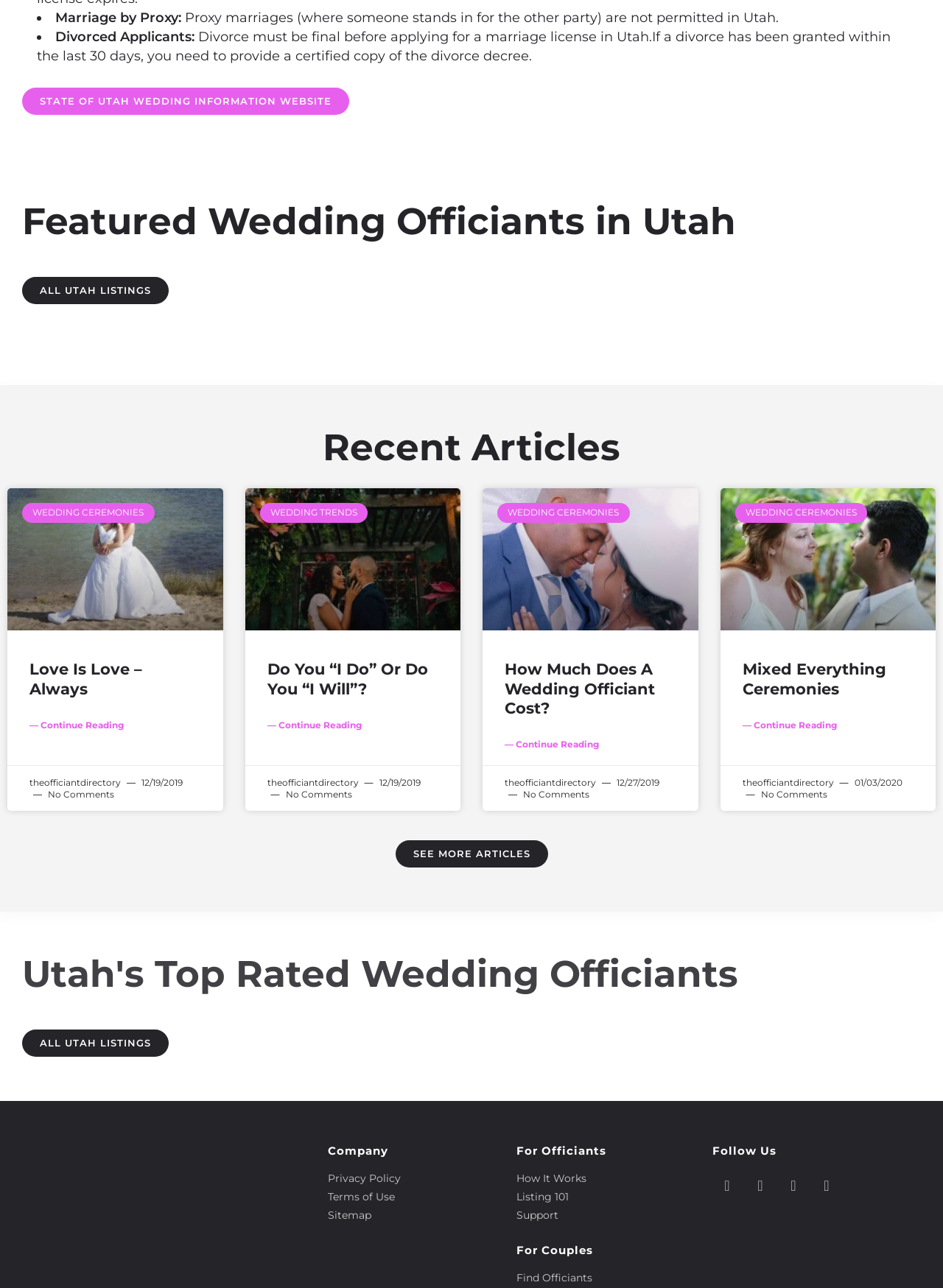Locate the bounding box coordinates of the clickable area needed to fulfill the instruction: "Follow on 'Facebook'".

[0.755, 0.909, 0.787, 0.932]